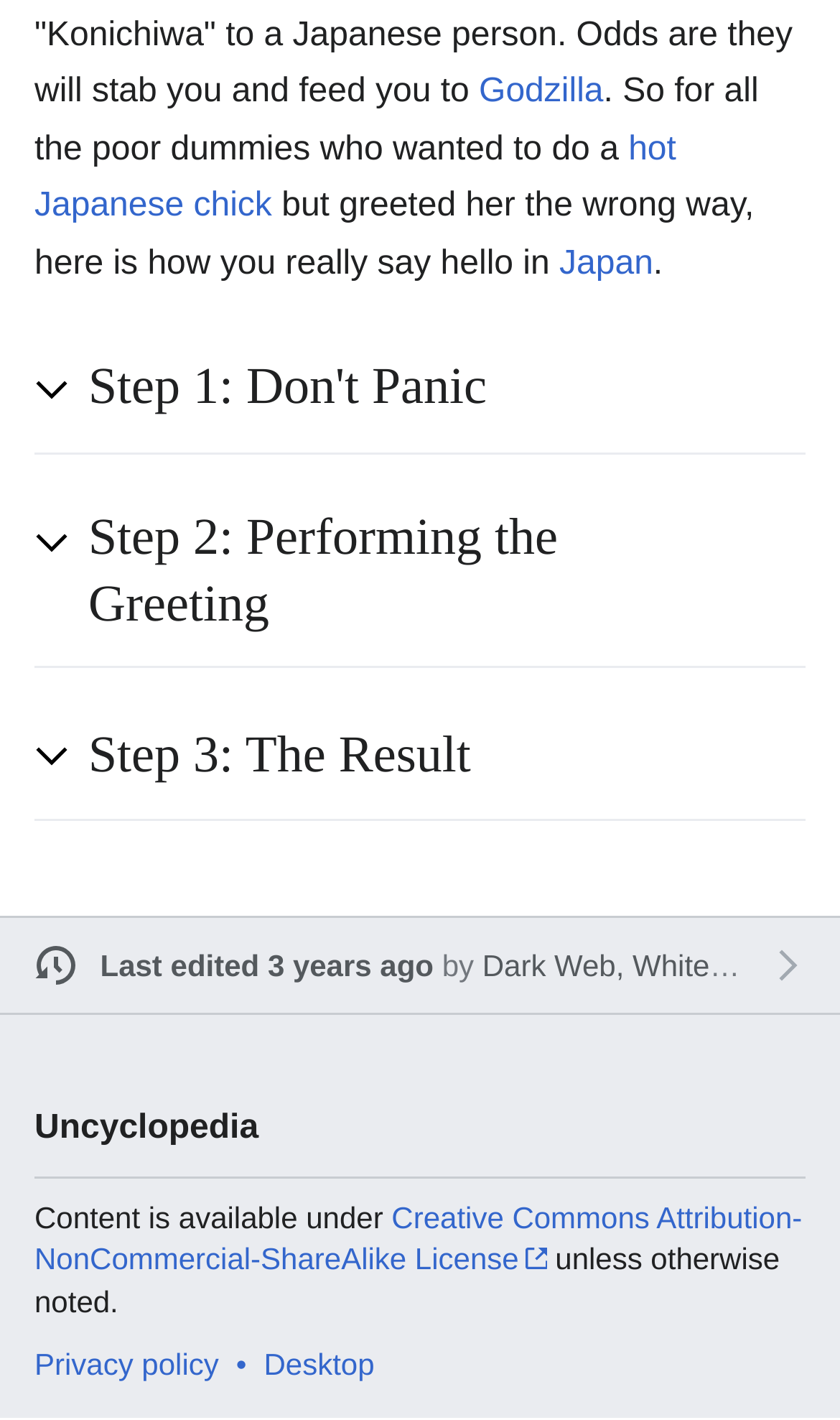What is the name of the website?
Answer the question with a single word or phrase derived from the image.

Uncyclopedia